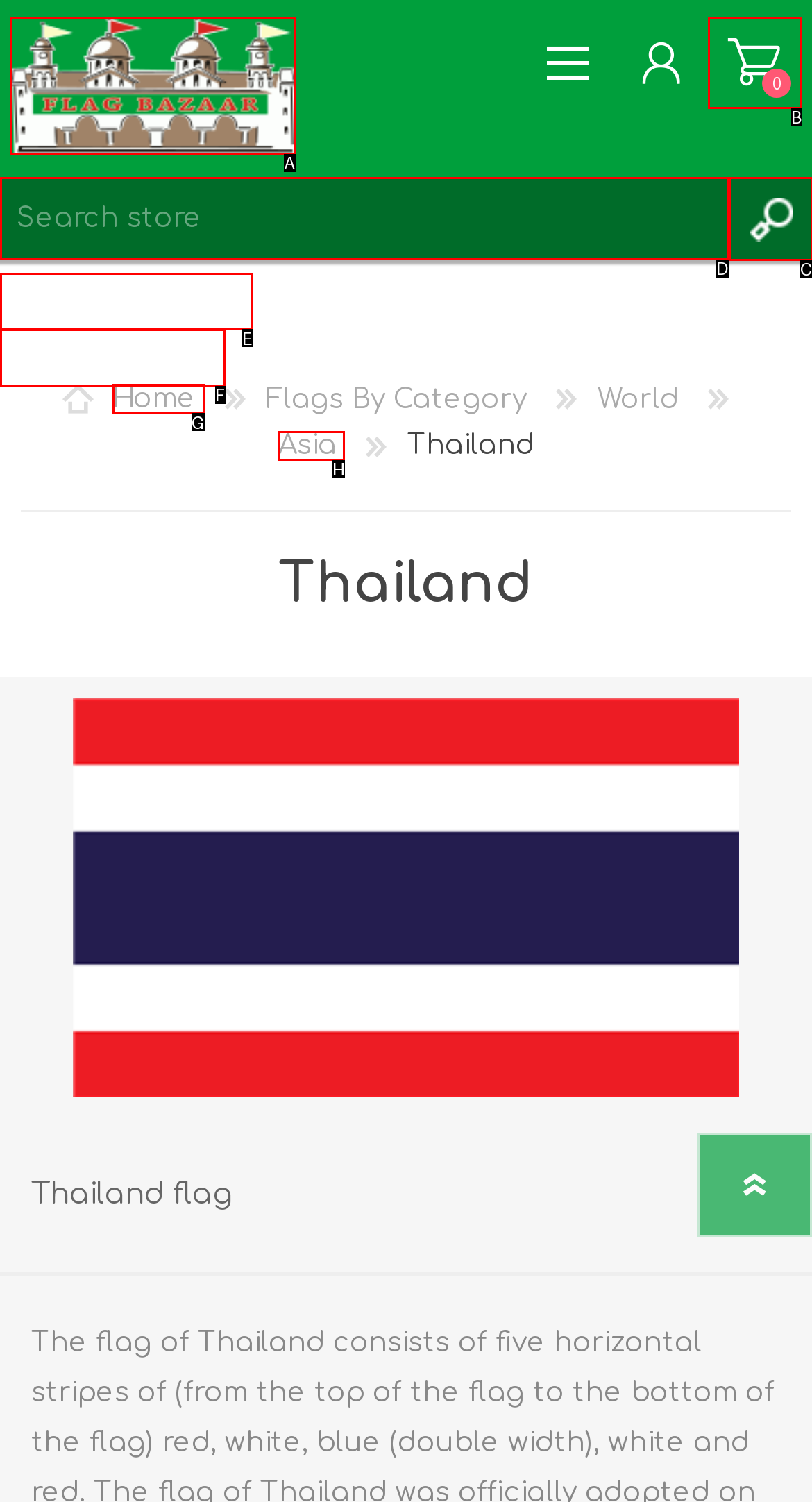Identify the HTML element to select in order to accomplish the following task: Search for a product
Reply with the letter of the chosen option from the given choices directly.

D